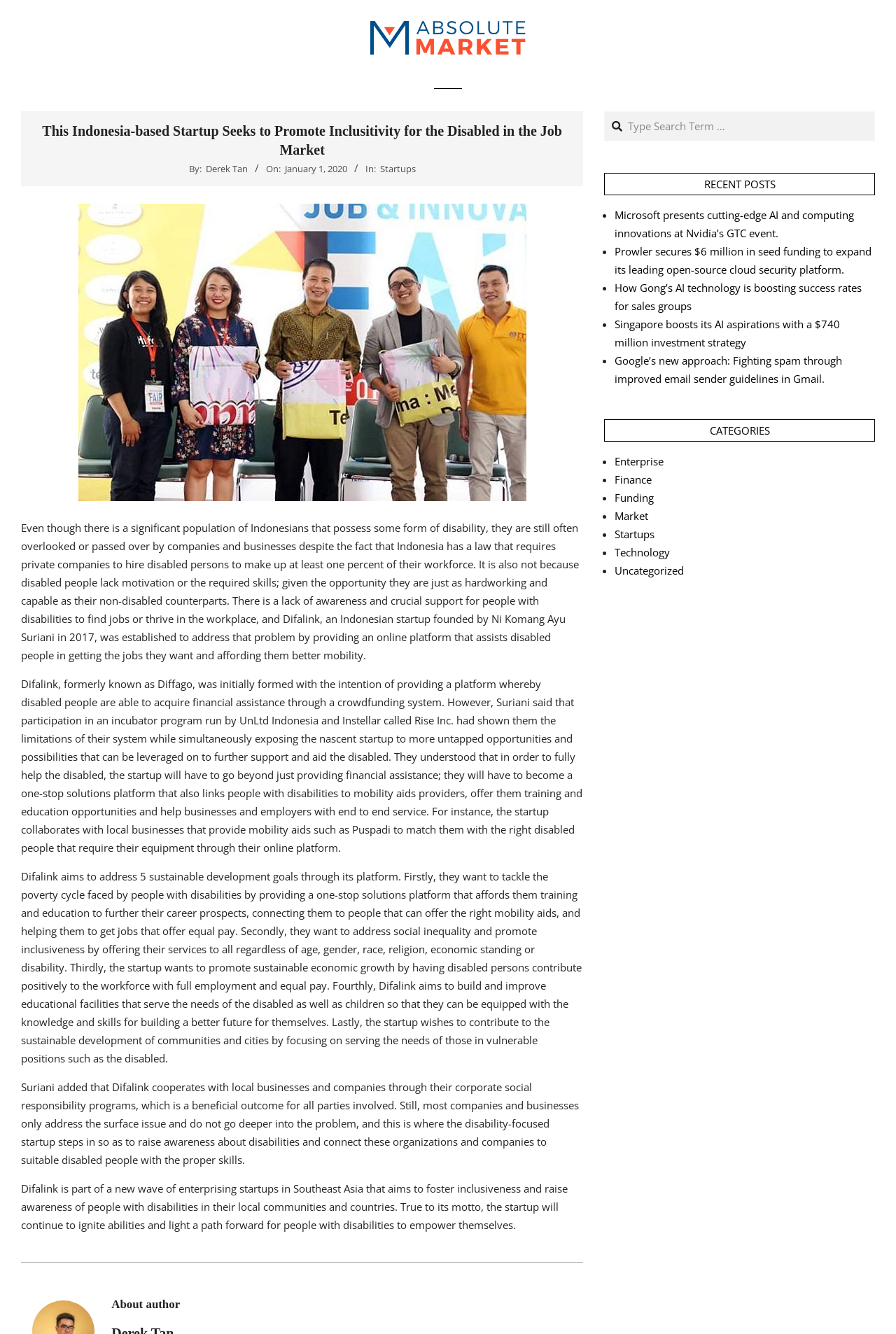Construct a comprehensive caption that outlines the webpage's structure and content.

This webpage is a news article page from AbsoluteMarket, a one-stop site for curated news, opinions, and strategies. At the top of the page, there is a logo and a link to AbsoluteMarket, followed by a heading that reads "This Indonesia-based Startup Seeks to Promote Inclusitivity for the Disabled in the Job Market". Below the heading, there is a section with the author's name, "Derek Tan", and the date of publication, "Wednesday, January 1, 2020, 4:31 am".

The main article is divided into several paragraphs, which describe the story of Difalink, an Indonesian startup that aims to promote inclusivity for people with disabilities in the job market. The article explains how Difalink provides an online platform that assists disabled people in getting jobs and affording them better mobility.

On the right side of the page, there is a search bar with a placeholder text "Type Search Term …". Below the search bar, there is a section titled "RECENT POSTS" that lists several recent news articles with links to each article. The list includes articles with titles such as "Microsoft presents cutting-edge AI and computing innovations at Nvidia’s GTC event" and "Singapore boosts its AI aspirations with a $740 million investment strategy".

Further down the page, there is a section titled "CATEGORIES" that lists several categories such as "Enterprise", "Finance", "Funding", "Market", "Startups", "Technology", and "Uncategorized". Each category has a link to a page with related news articles.

At the bottom of the page, there is a section titled "About author" with a heading and a brief description of the author.